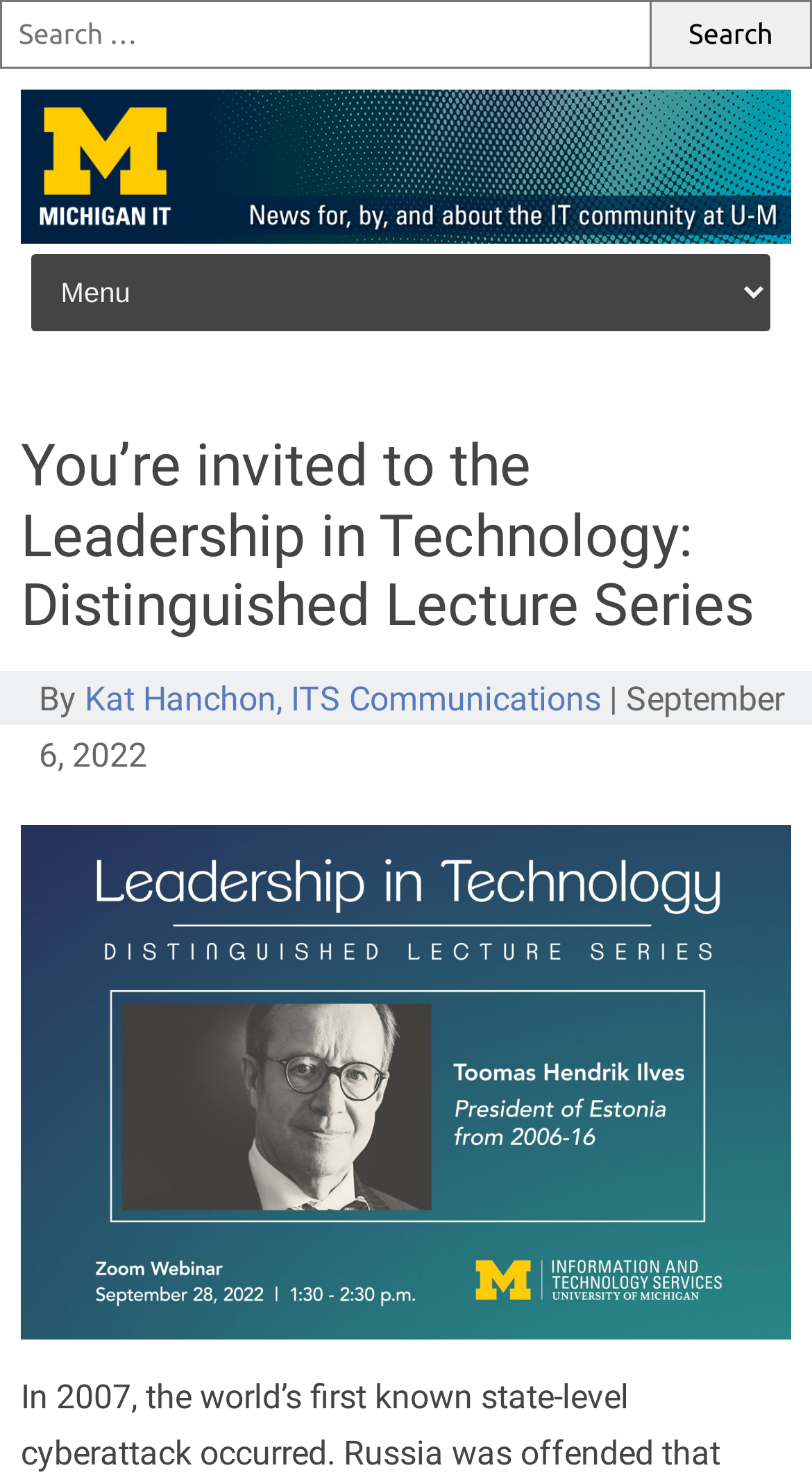From the element description parent_node: Brenner, L., predict the bounding box coordinates of the UI element. The coordinates must be specified in the format (top-left x, top-left y, bottom-right x, bottom-right y) and should be within the 0 to 1 range.

None